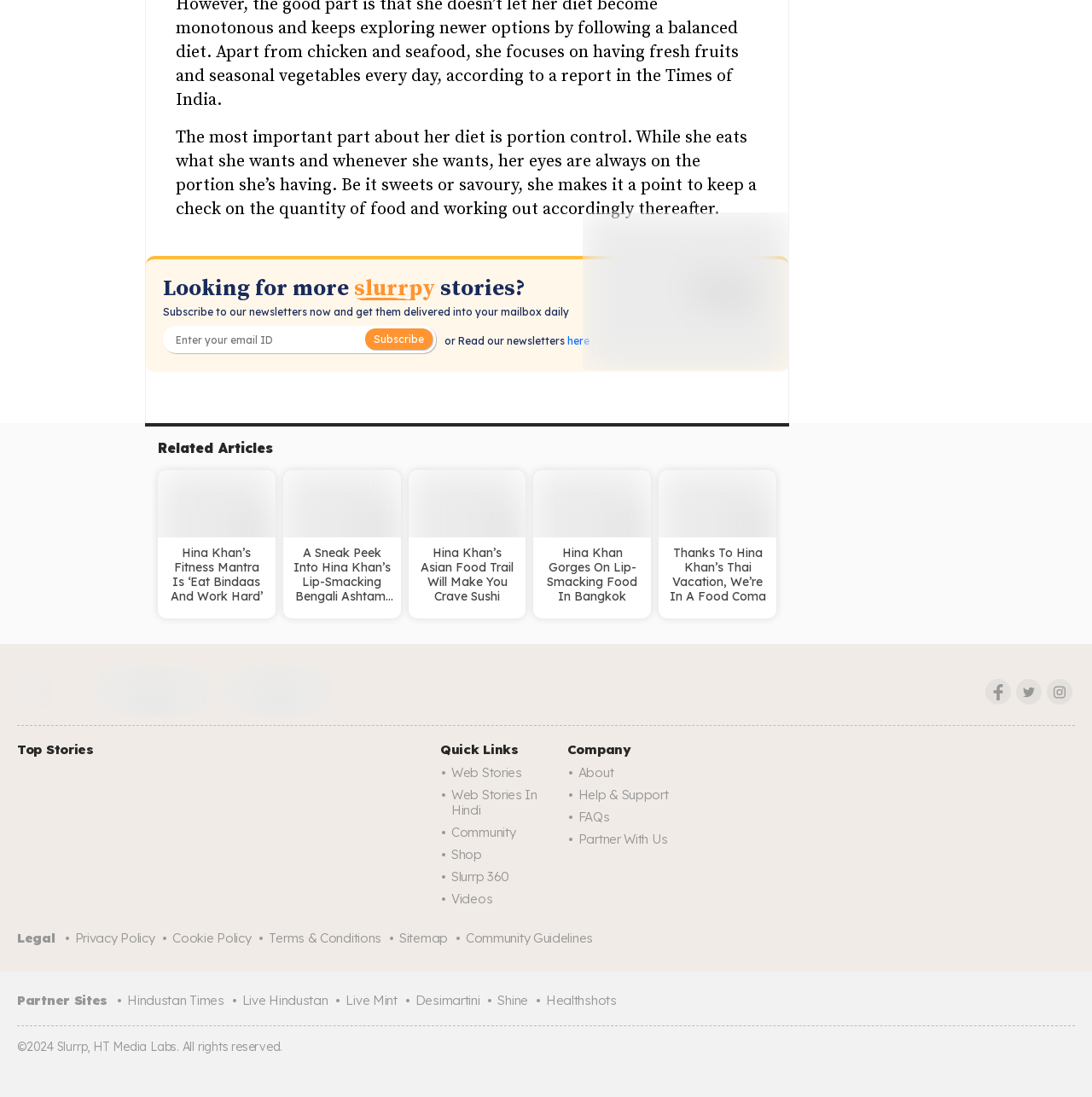What is the purpose of the textbox?
Please provide a comprehensive answer based on the contents of the image.

The purpose of the textbox can be determined by reading the text adjacent to it, which says 'Enter your email ID', indicating that the user is supposed to input their email ID in the textbox.